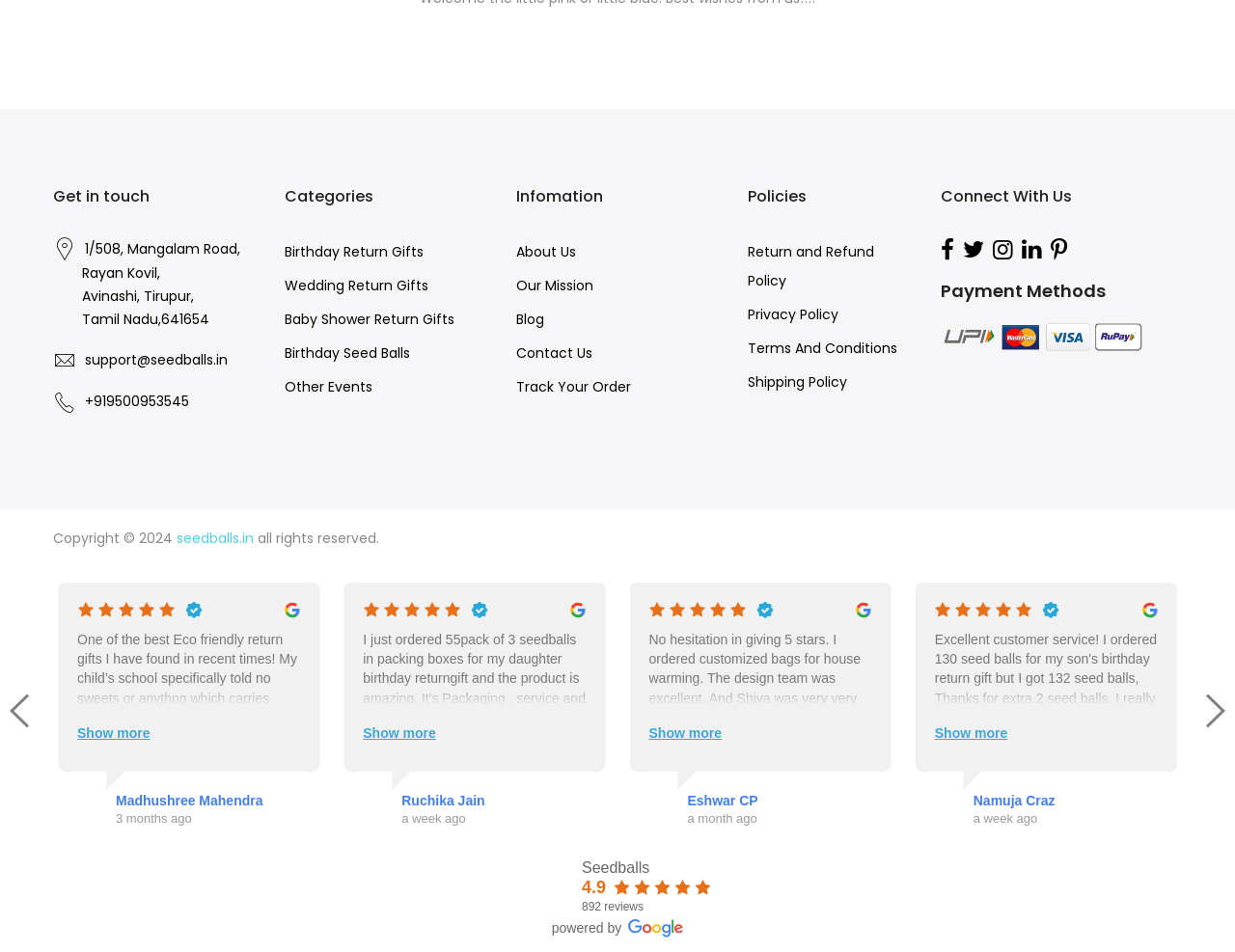What is the purpose of the website?
Answer the question with a single word or phrase, referring to the image.

Selling return gifts